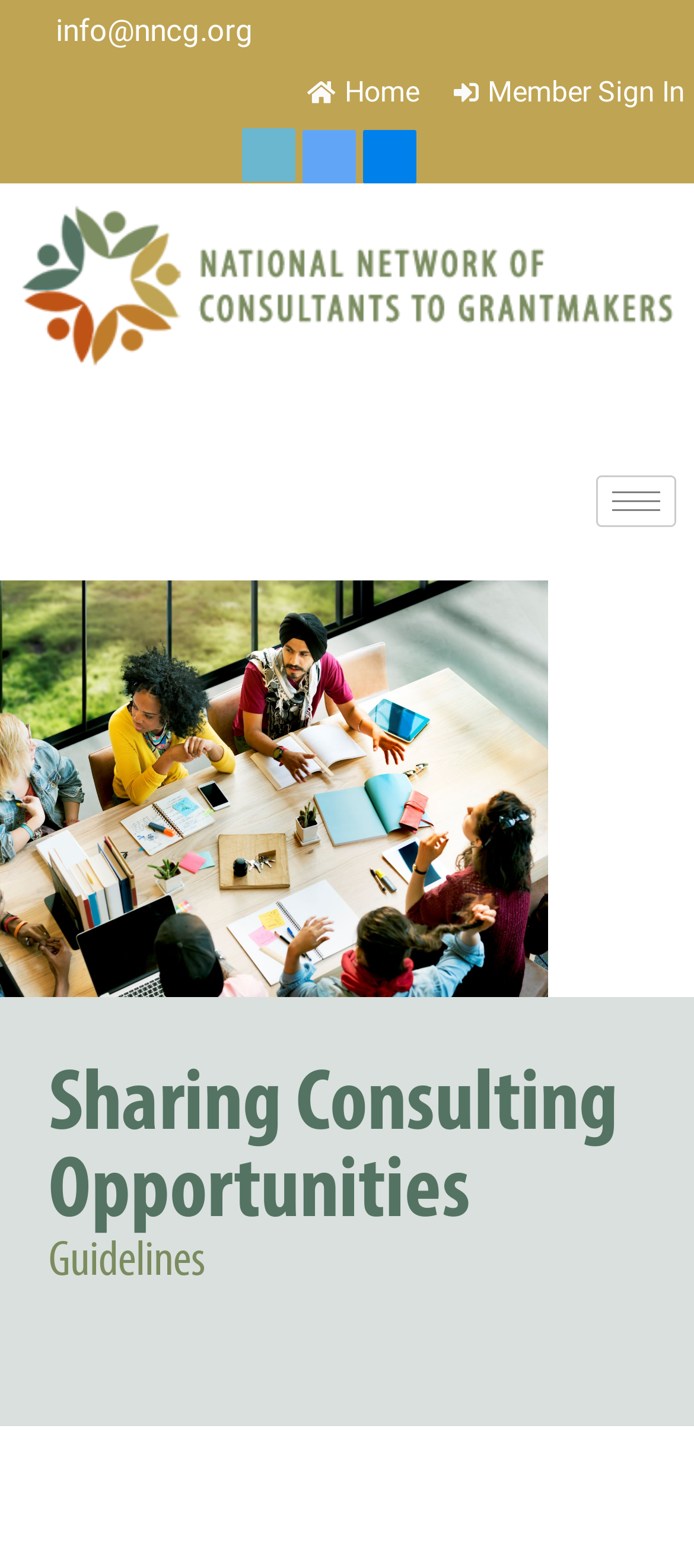Answer the question in a single word or phrase:
How many social media links are there?

3